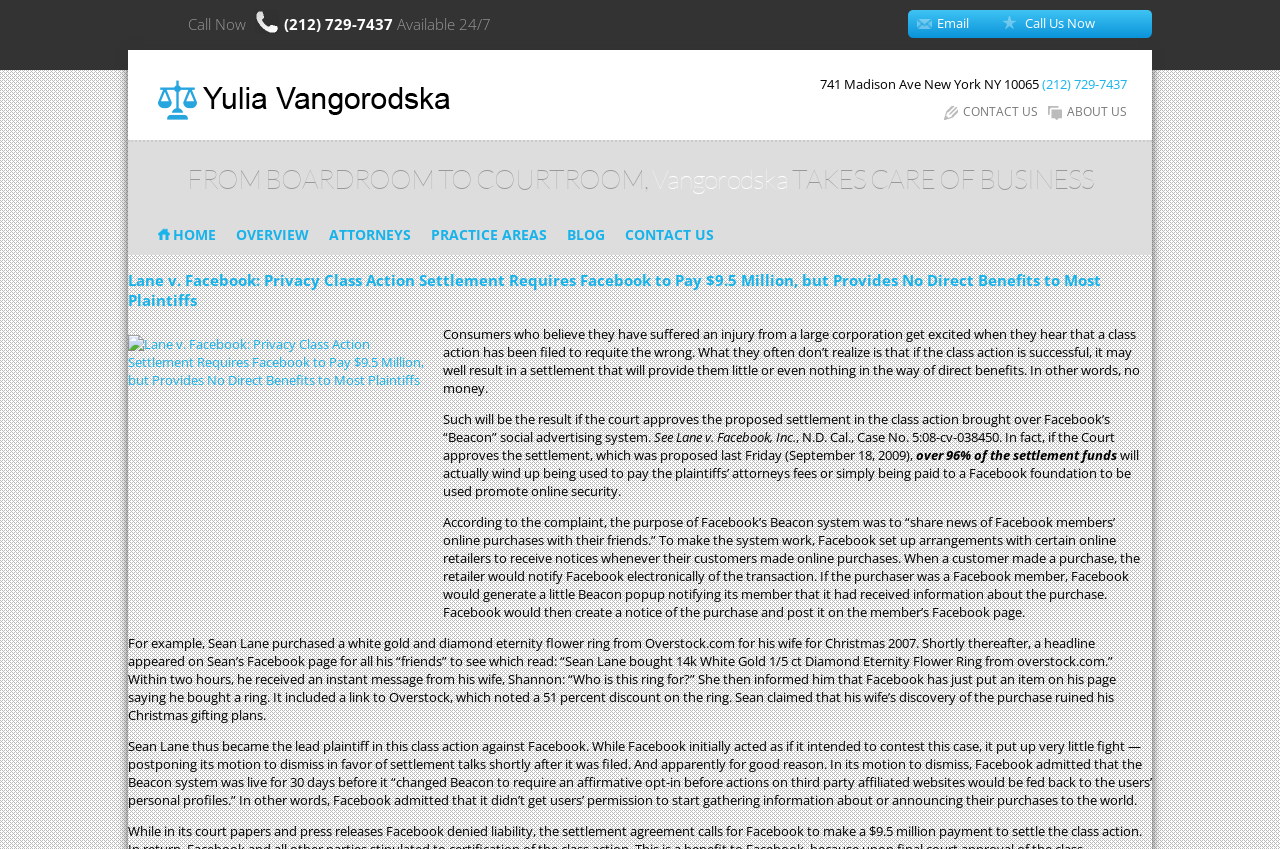Identify the bounding box coordinates of the clickable region to carry out the given instruction: "Visit the homepage".

[0.135, 0.265, 0.169, 0.287]